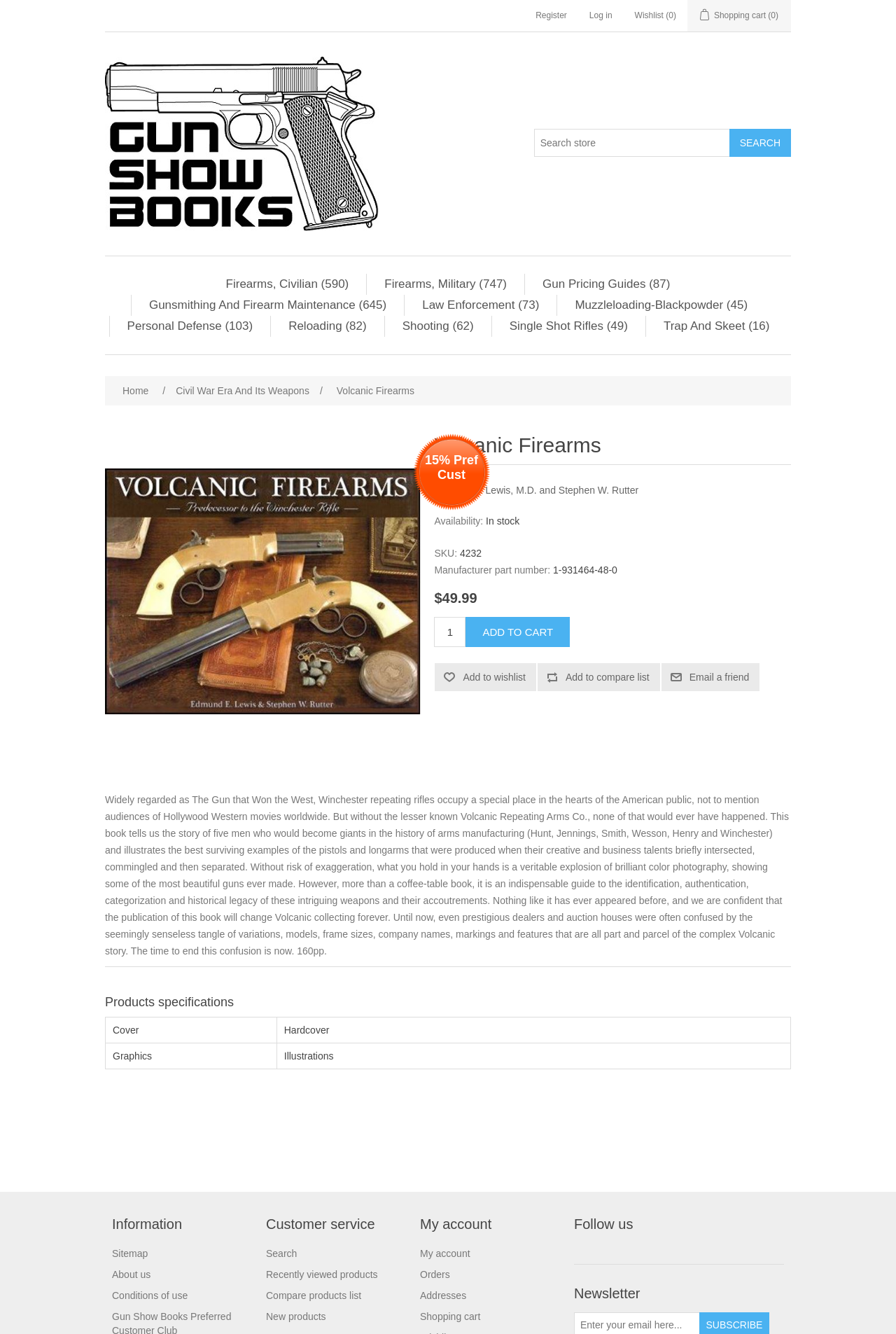Respond with a single word or phrase for the following question: 
What is the price of the book?

$49.99